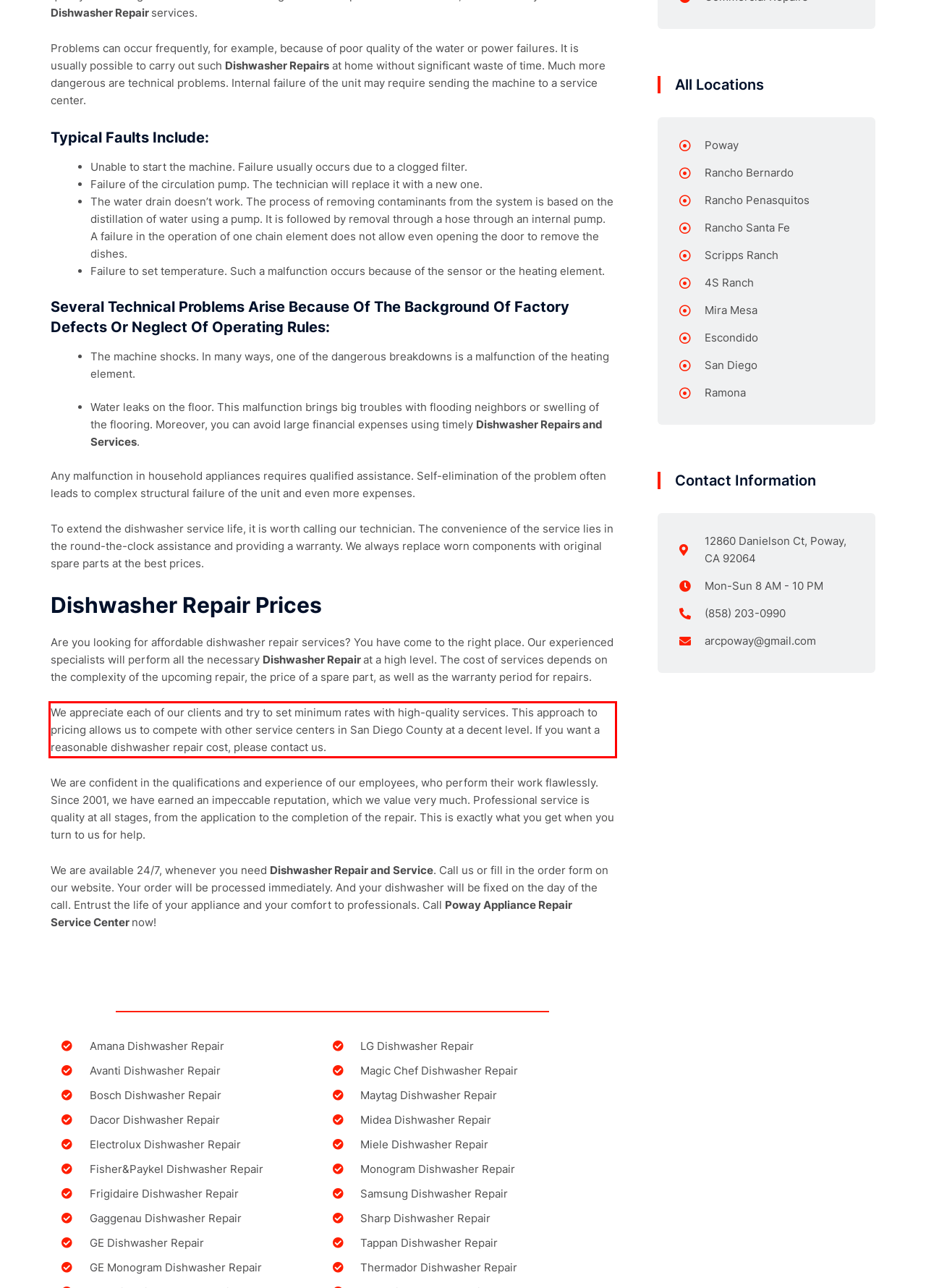View the screenshot of the webpage and identify the UI element surrounded by a red bounding box. Extract the text contained within this red bounding box.

We appreciate each of our clients and try to set minimum rates with high-quality services. This approach to pricing allows us to compete with other service centers in San Diego County at a decent level. If you want a reasonable dishwasher repair cost, please contact us.